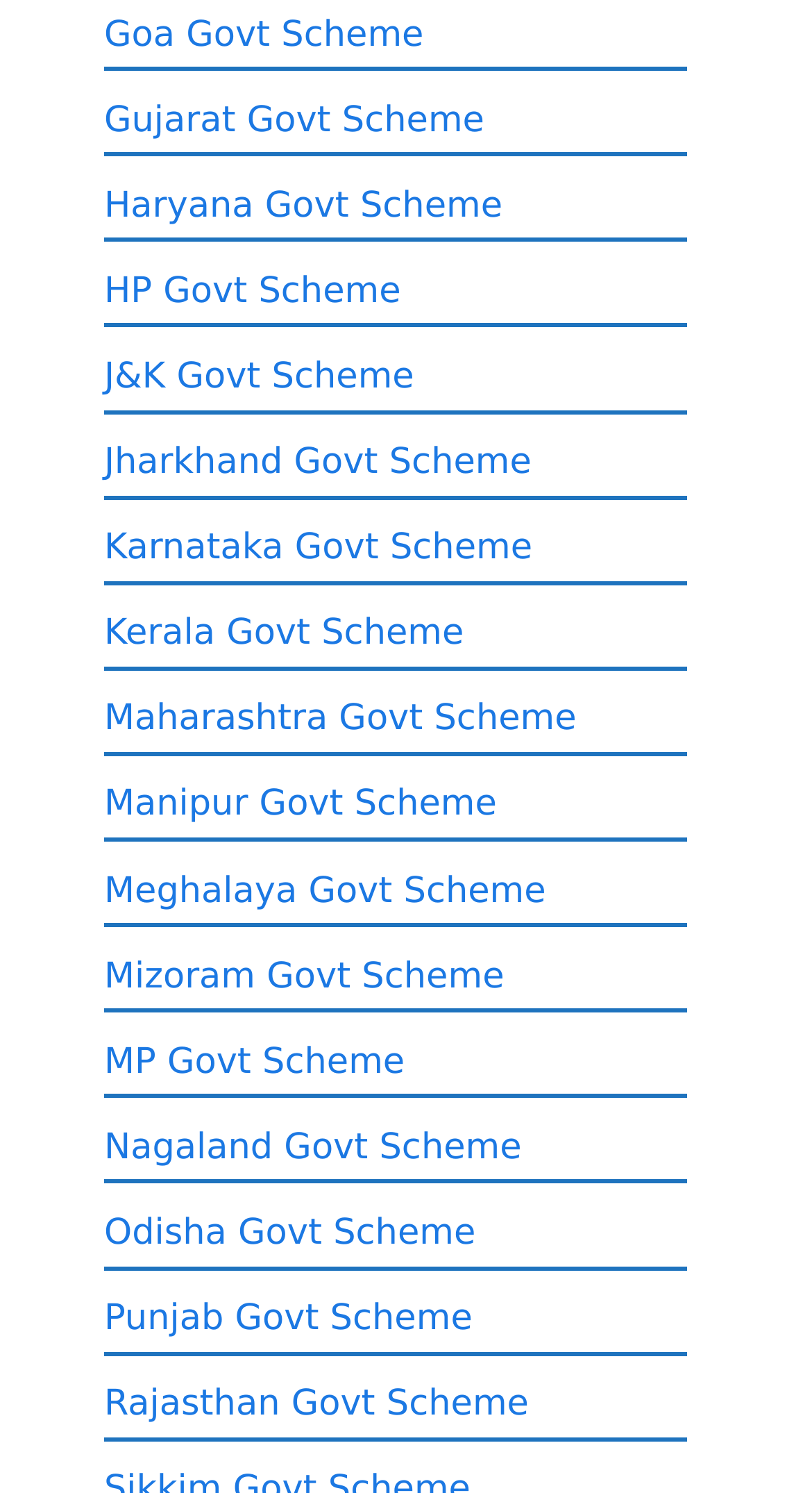Please provide a comprehensive answer to the question below using the information from the image: What is the common theme among all the links on this webpage?

By analyzing the text content of all the links, I can see that they all have government scheme names for different states in India. Therefore, the common theme among all the links on this webpage is government schemes.